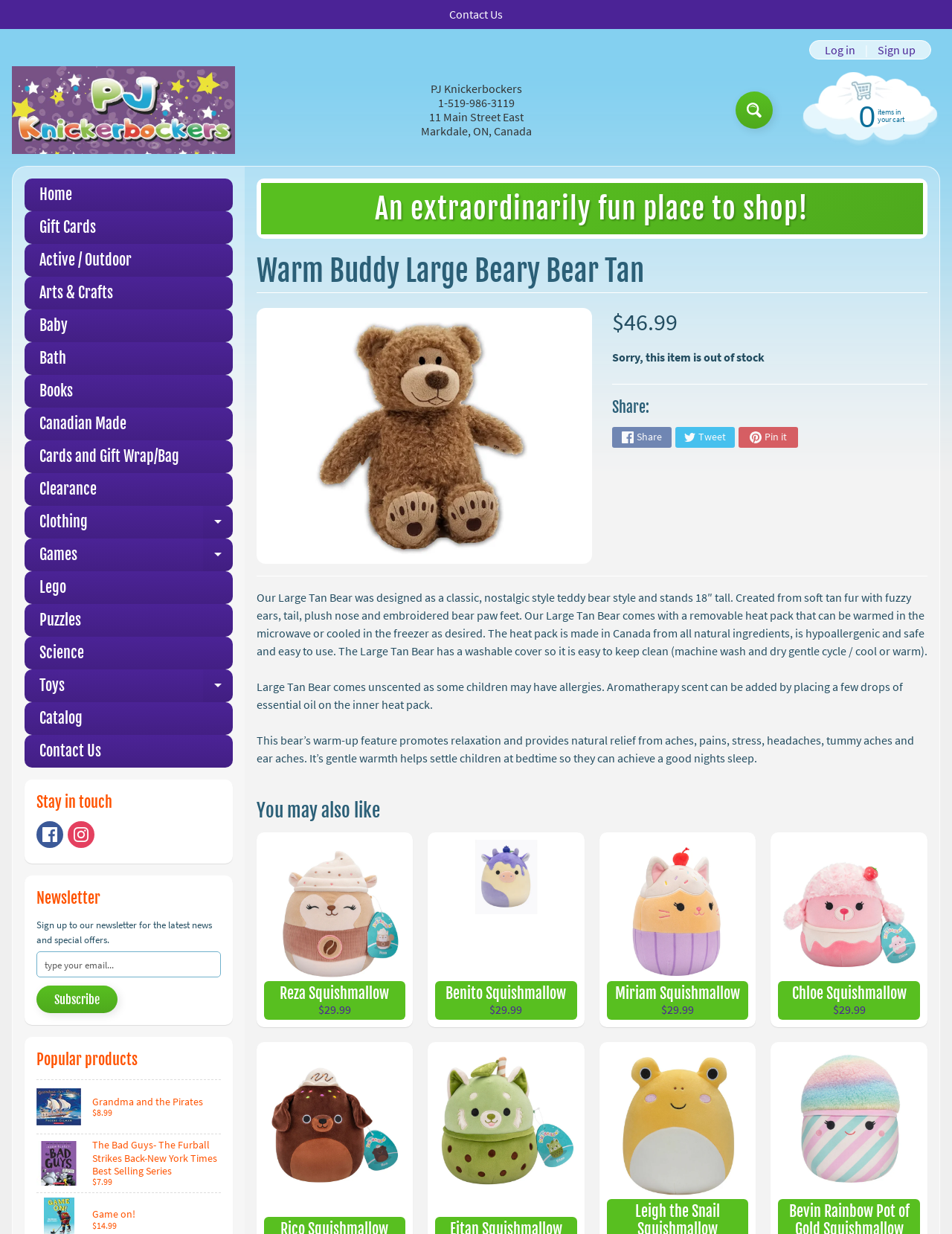Refer to the image and offer a detailed explanation in response to the question: What is the height of the Large Tan Bear?

The height of the Large Tan Bear can be found in the product description section, where it is stated that it 'stands 18″ tall'.